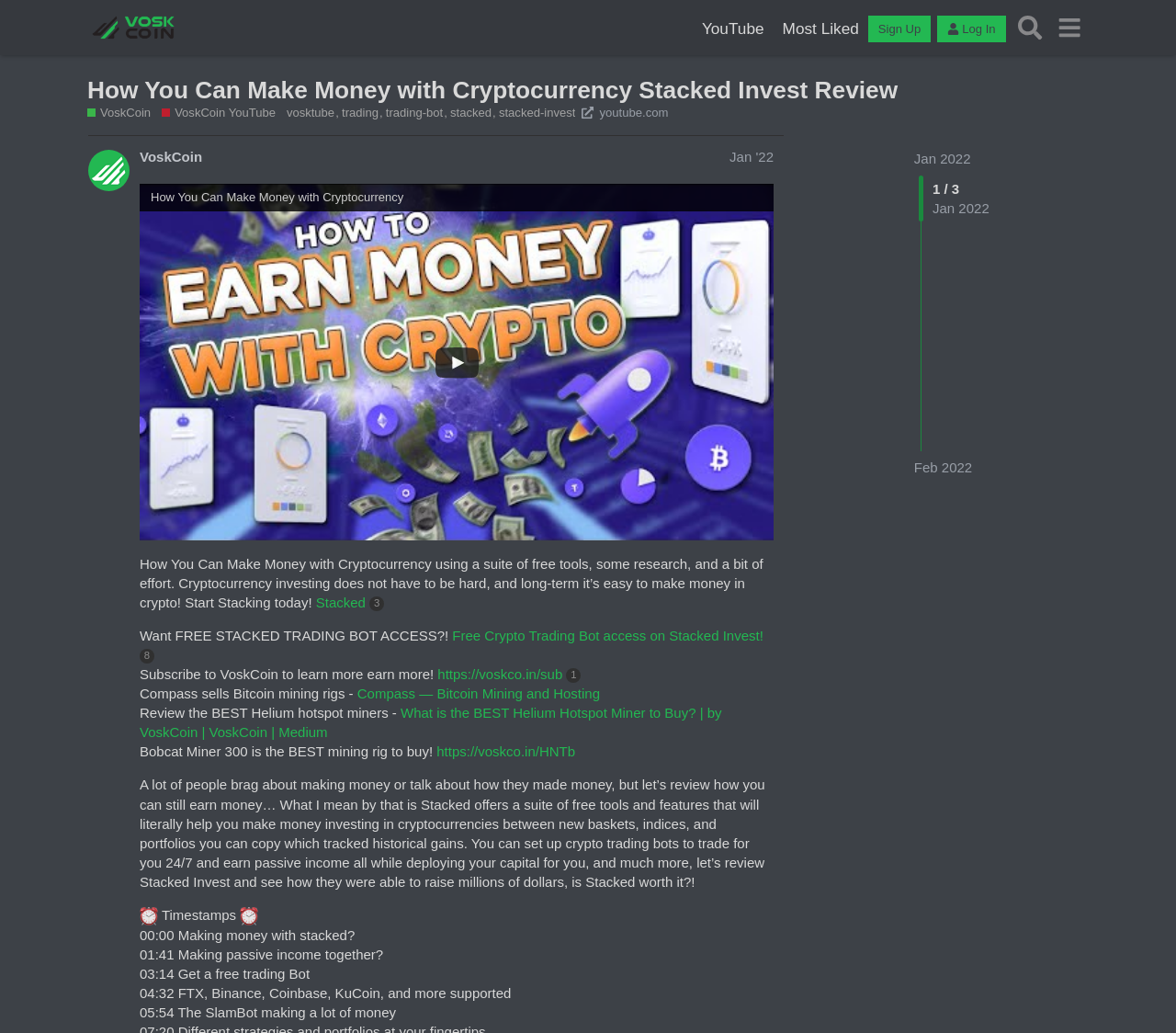Pinpoint the bounding box coordinates of the clickable element needed to complete the instruction: "Visit the YouTube page". The coordinates should be provided as four float numbers between 0 and 1: [left, top, right, bottom].

[0.589, 0.014, 0.657, 0.042]